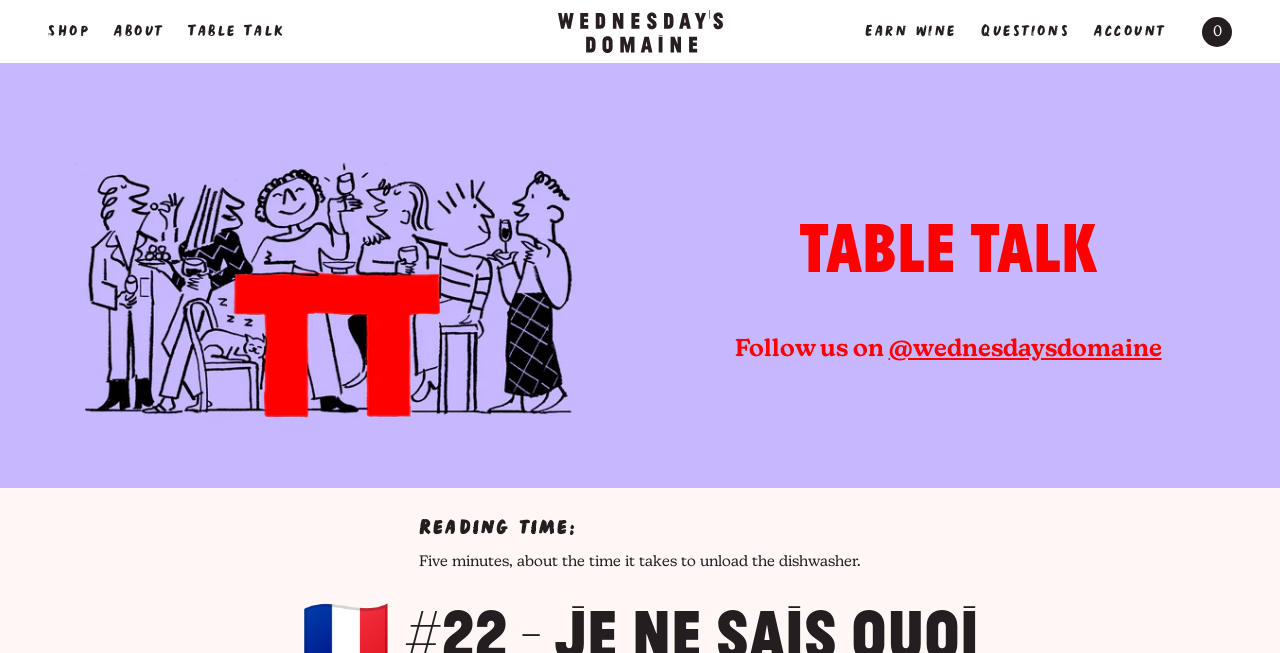Respond to the question below with a concise word or phrase:
What is the estimated reading time?

Five minutes